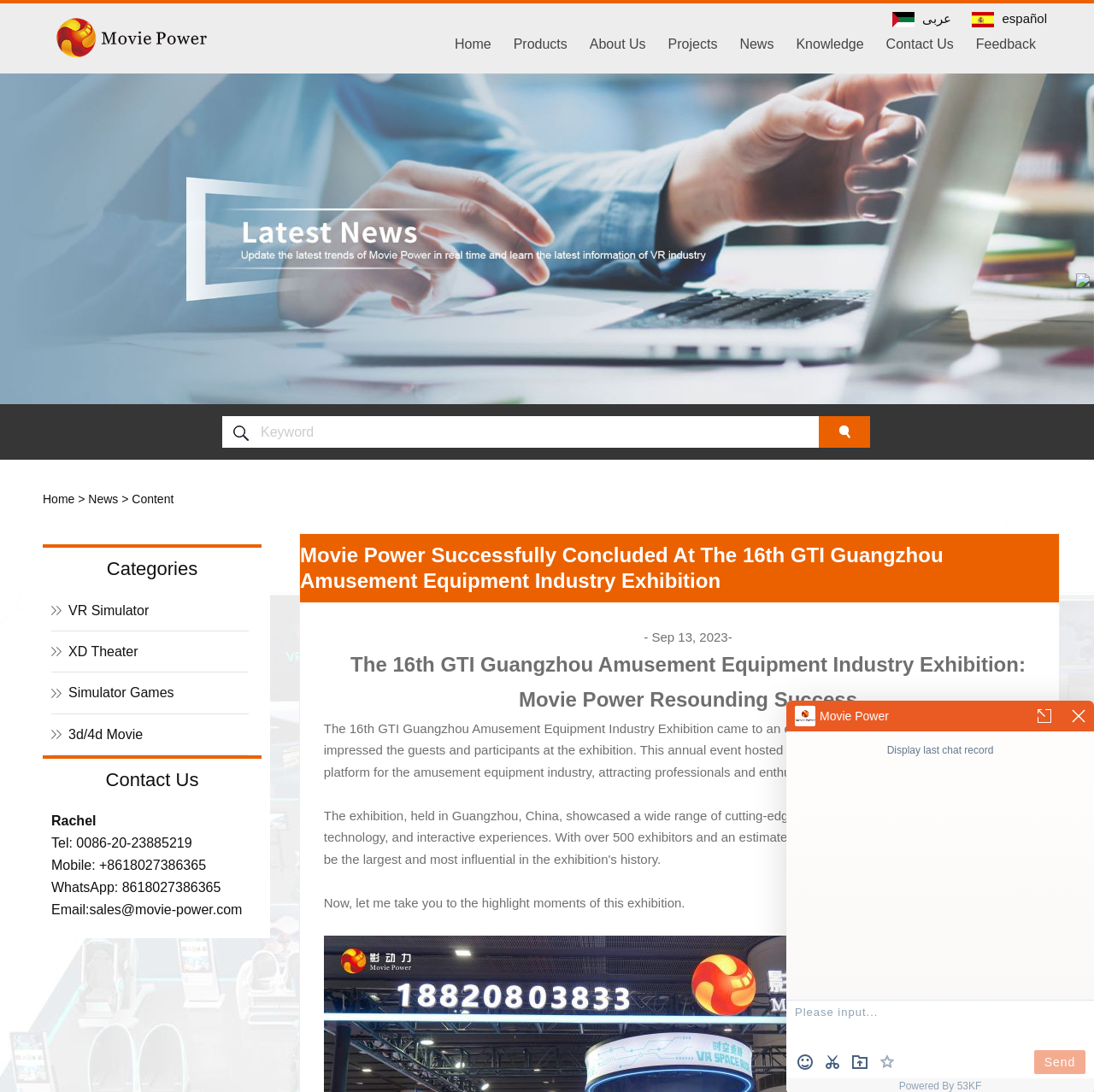Provide an in-depth caption for the contents of the webpage.

The webpage is about Movie Power's successful conclusion at the 16th GTI Guangzhou Amusement Equipment Industry Exhibition. At the top, there is a heading with the title "Movie Power maximize minimize" accompanied by an image and two generic elements for maximizing and minimizing. Below this, there is a link to Guangzhou Movie Power Technology Co., Ltd. with an associated image.

On the top-right corner, there are links to different languages, including Arabic and Spanish, each with an associated image. Below these links, there is a navigation menu with links to various sections of the website, including Home, Products, About Us, Projects, News, Knowledge, Contact Us, and Feedback.

On the left side, there is a banner image that spans the entire height of the page. Below the navigation menu, there is a search bar with a textbox, a button, and an image of a magnifying glass.

The main content of the page is divided into three sections. The first section is a news article with the title "Movie Power Successfully Concluded At The 16th GTI Guangzhou Amusement Equipment Industry Exhibition". The article is dated September 13, 2023, and provides a brief overview of the exhibition, highlighting Movie Power's success.

The second section is a list of categories, including VR Simulator, XD Theater, Simulator Games, and 3d/4d Movie. The third section is a contact information section, providing details such as phone numbers, mobile numbers, WhatsApp, and email addresses.

Throughout the page, there are several images, including a banner image, images associated with links, and an image on the bottom-right corner.